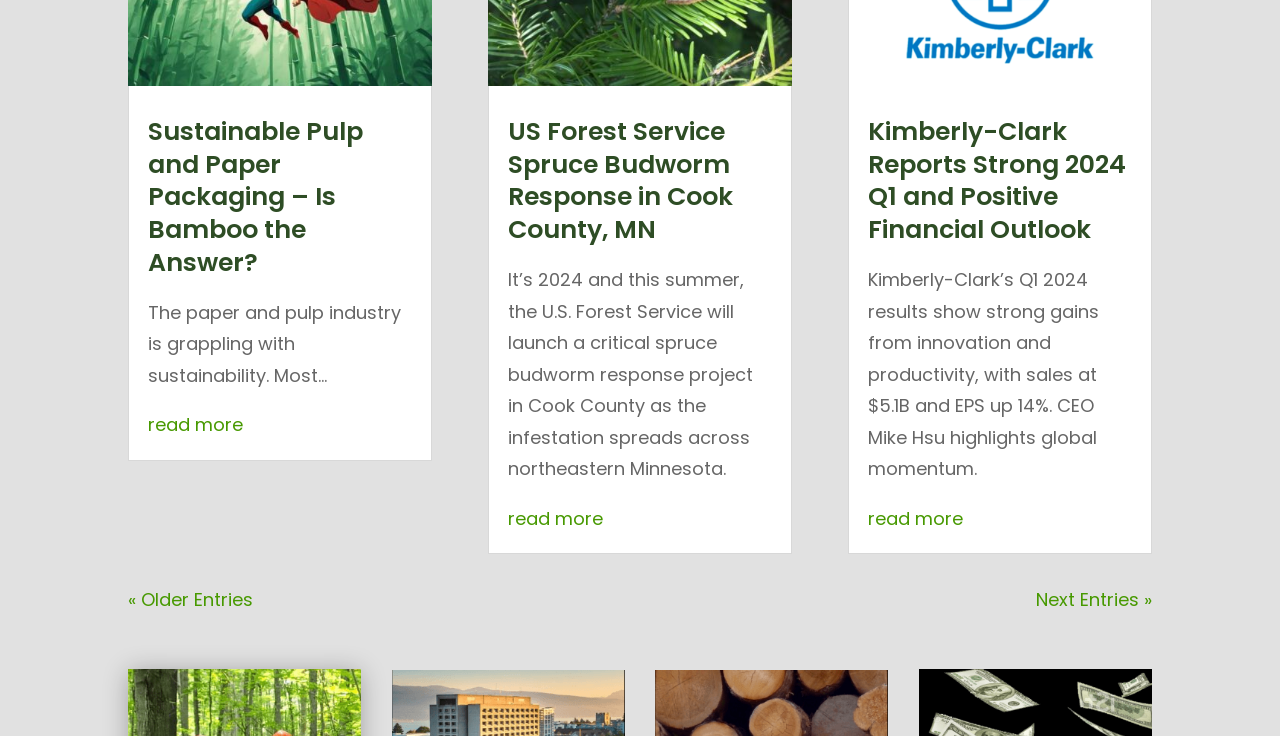Identify the bounding box coordinates of the region I need to click to complete this instruction: "go to next entries".

[0.809, 0.798, 0.9, 0.832]